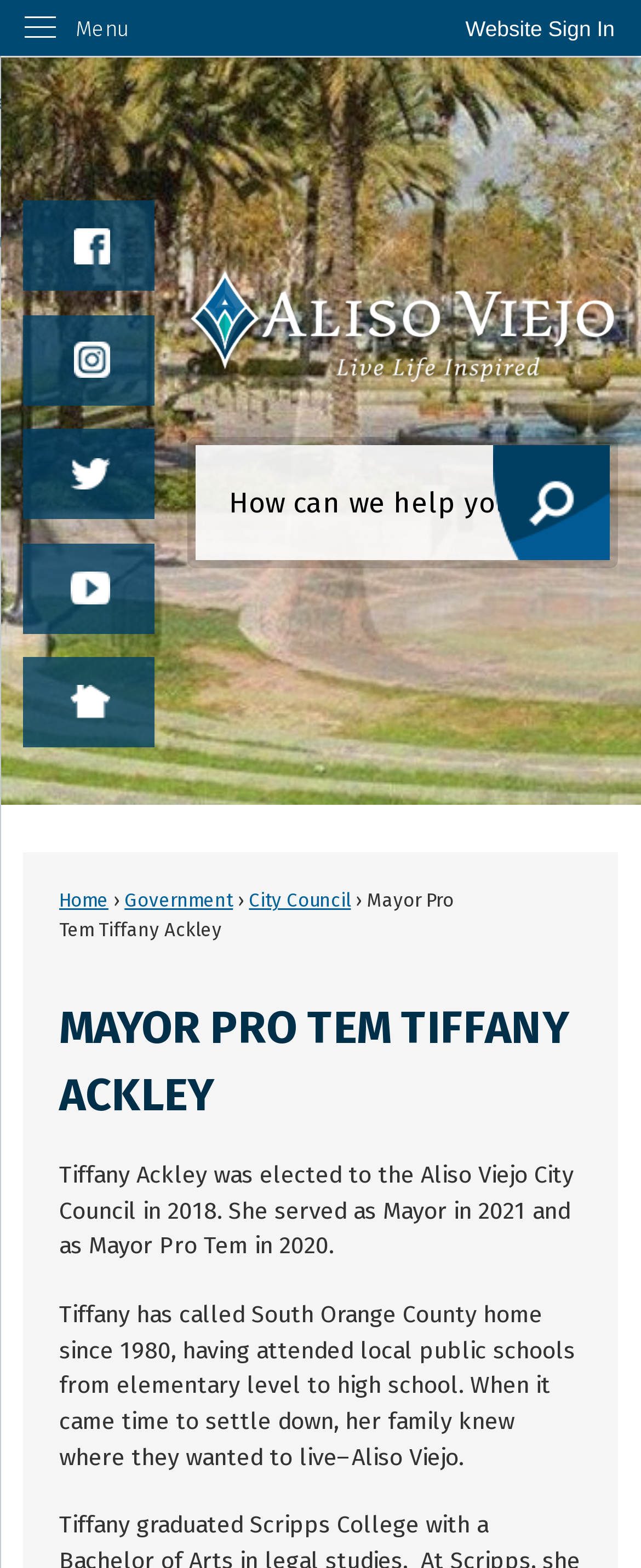Locate the bounding box coordinates of the UI element described by: "Skip to Main Content". The bounding box coordinates should consist of four float numbers between 0 and 1, i.e., [left, top, right, bottom].

[0.0, 0.0, 0.042, 0.017]